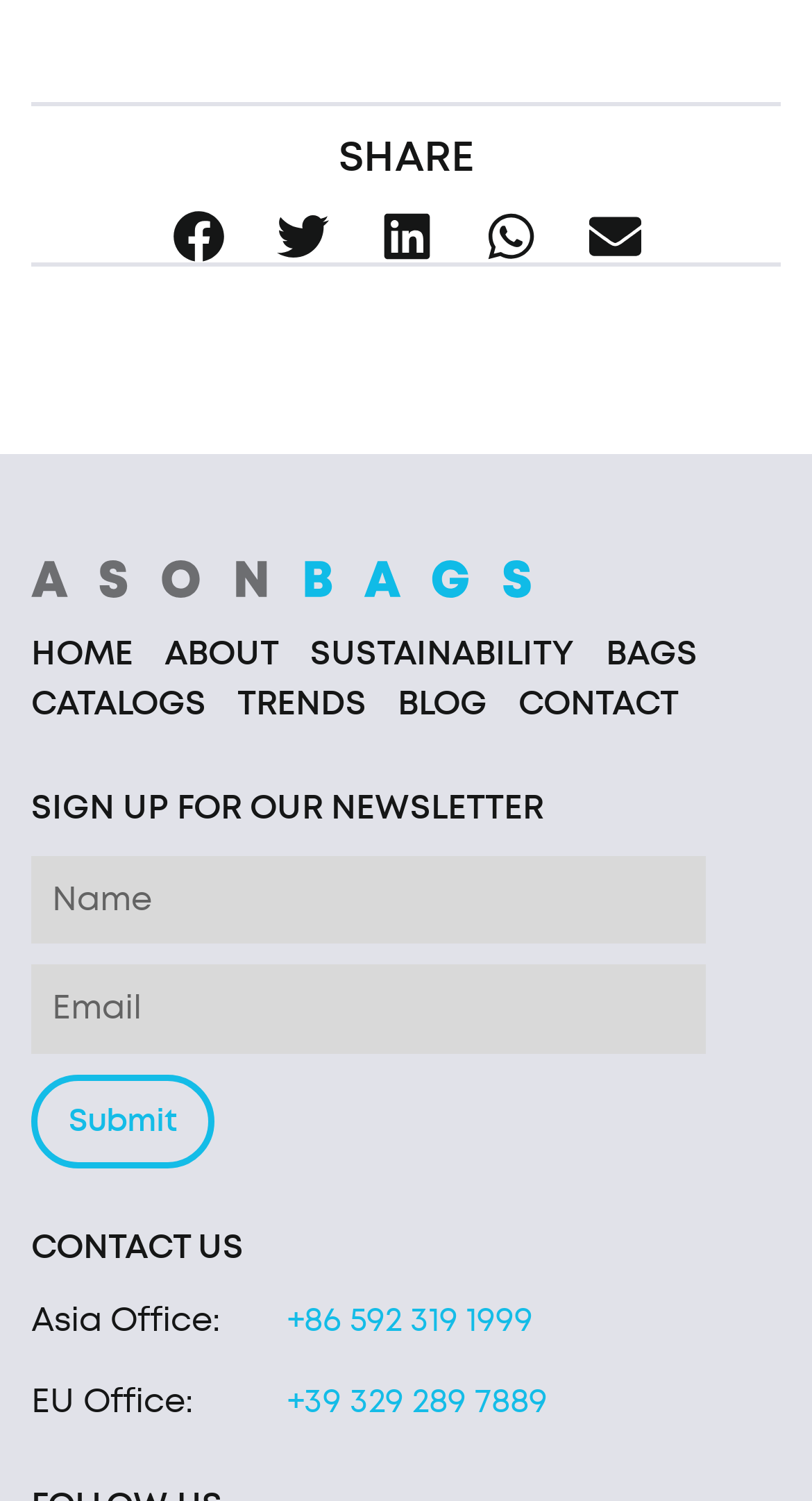Please find the bounding box coordinates in the format (top-left x, top-left y, bottom-right x, bottom-right y) for the given element description. Ensure the coordinates are floating point numbers between 0 and 1. Description: parent_node: EMAIL name="form_fields[field_email]" placeholder="Email"

[0.038, 0.643, 0.869, 0.702]